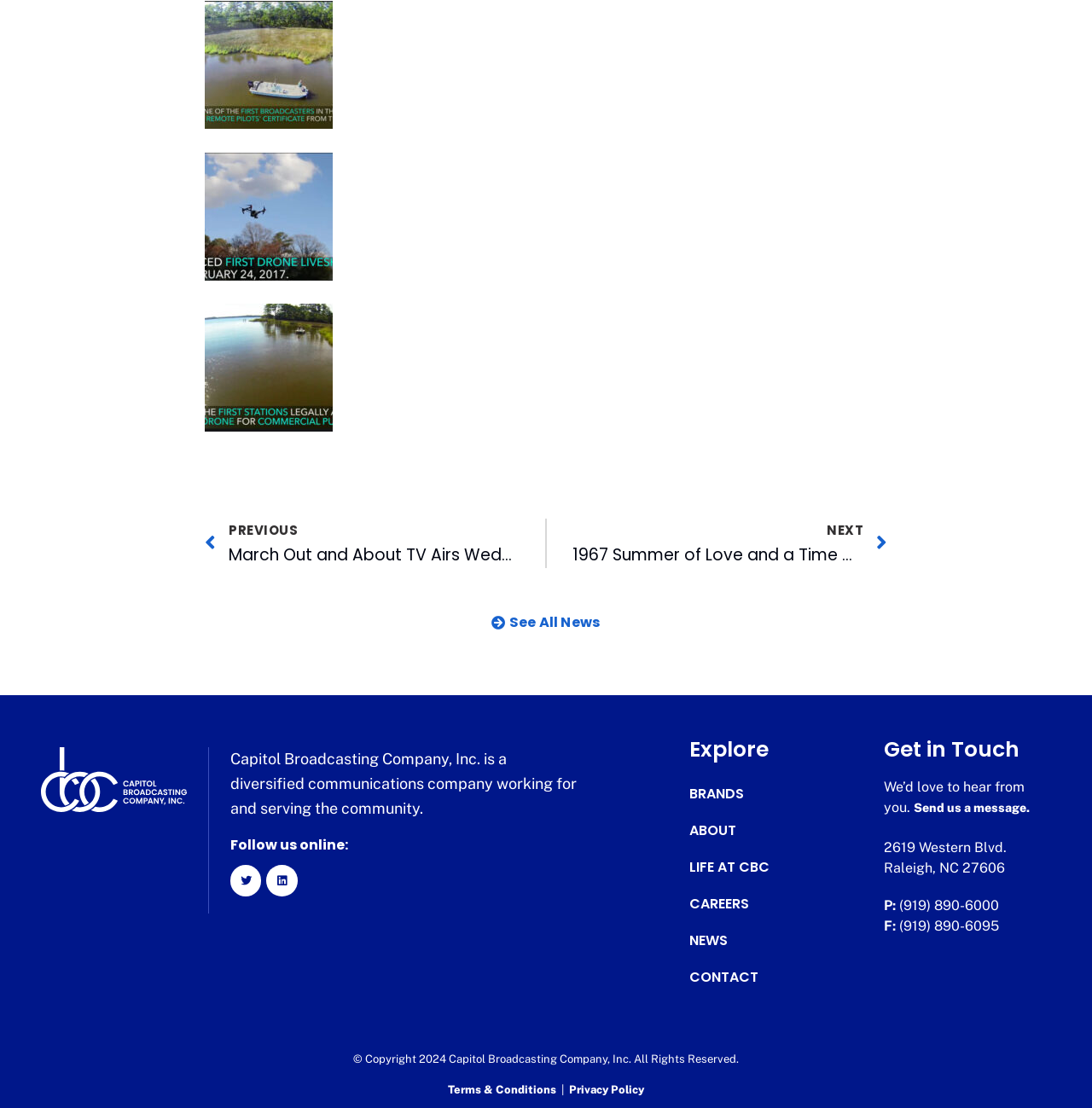Answer the question below in one word or phrase:
How many figures are on the webpage?

3